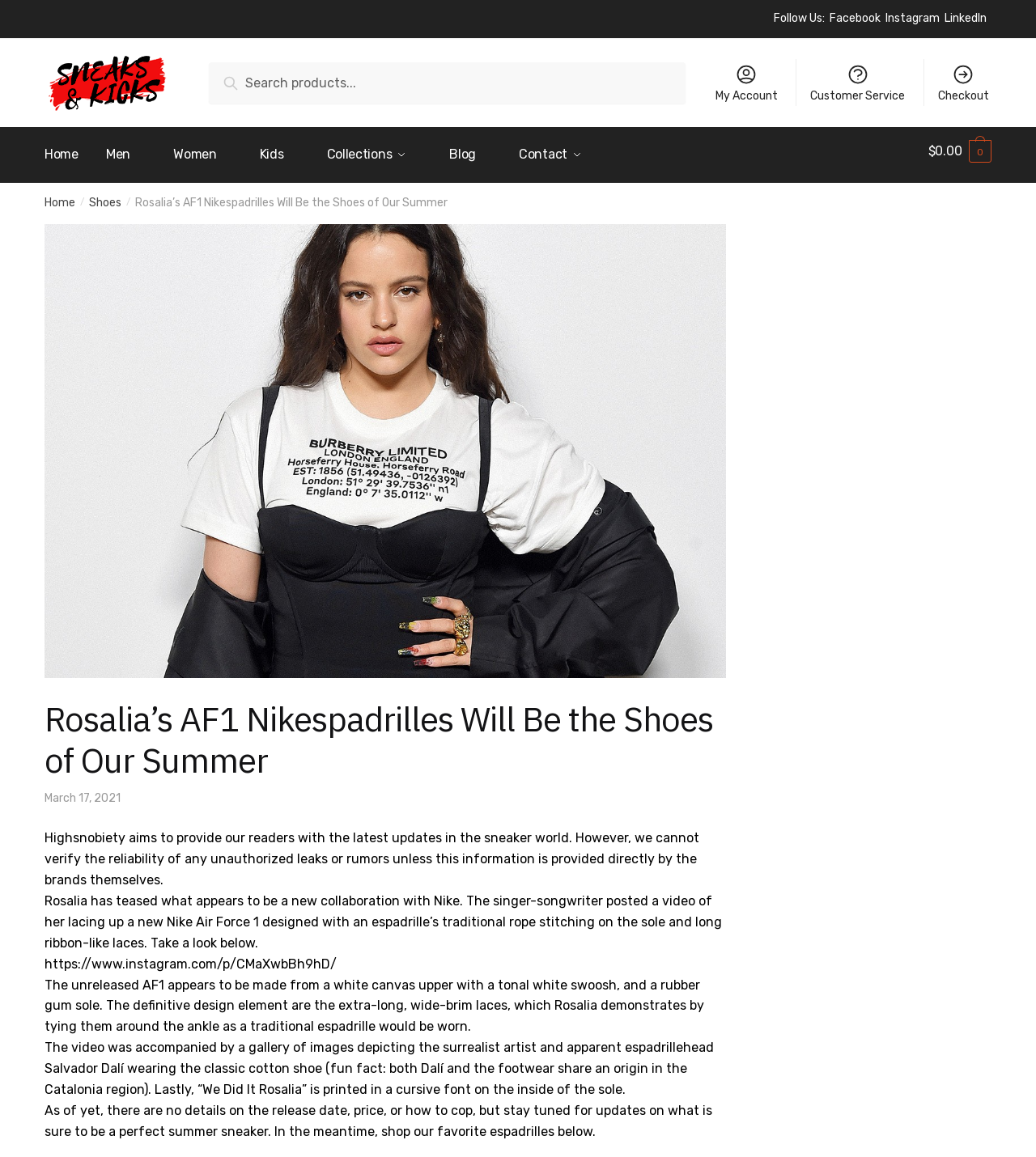Locate the bounding box coordinates of the area to click to fulfill this instruction: "Search for something". The bounding box should be presented as four float numbers between 0 and 1, in the order [left, top, right, bottom].

[0.201, 0.054, 0.662, 0.089]